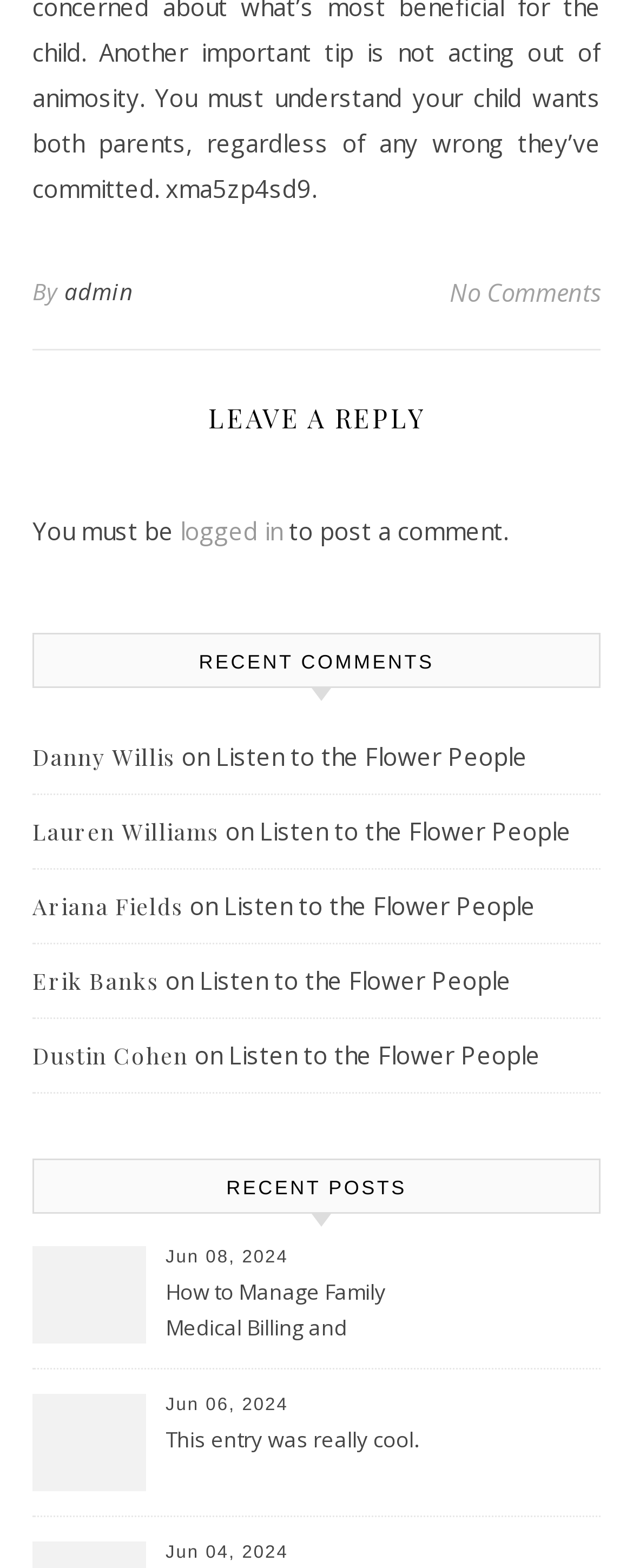Please identify the bounding box coordinates of the area that needs to be clicked to fulfill the following instruction: "click on the 'admin' link."

[0.101, 0.171, 0.21, 0.202]